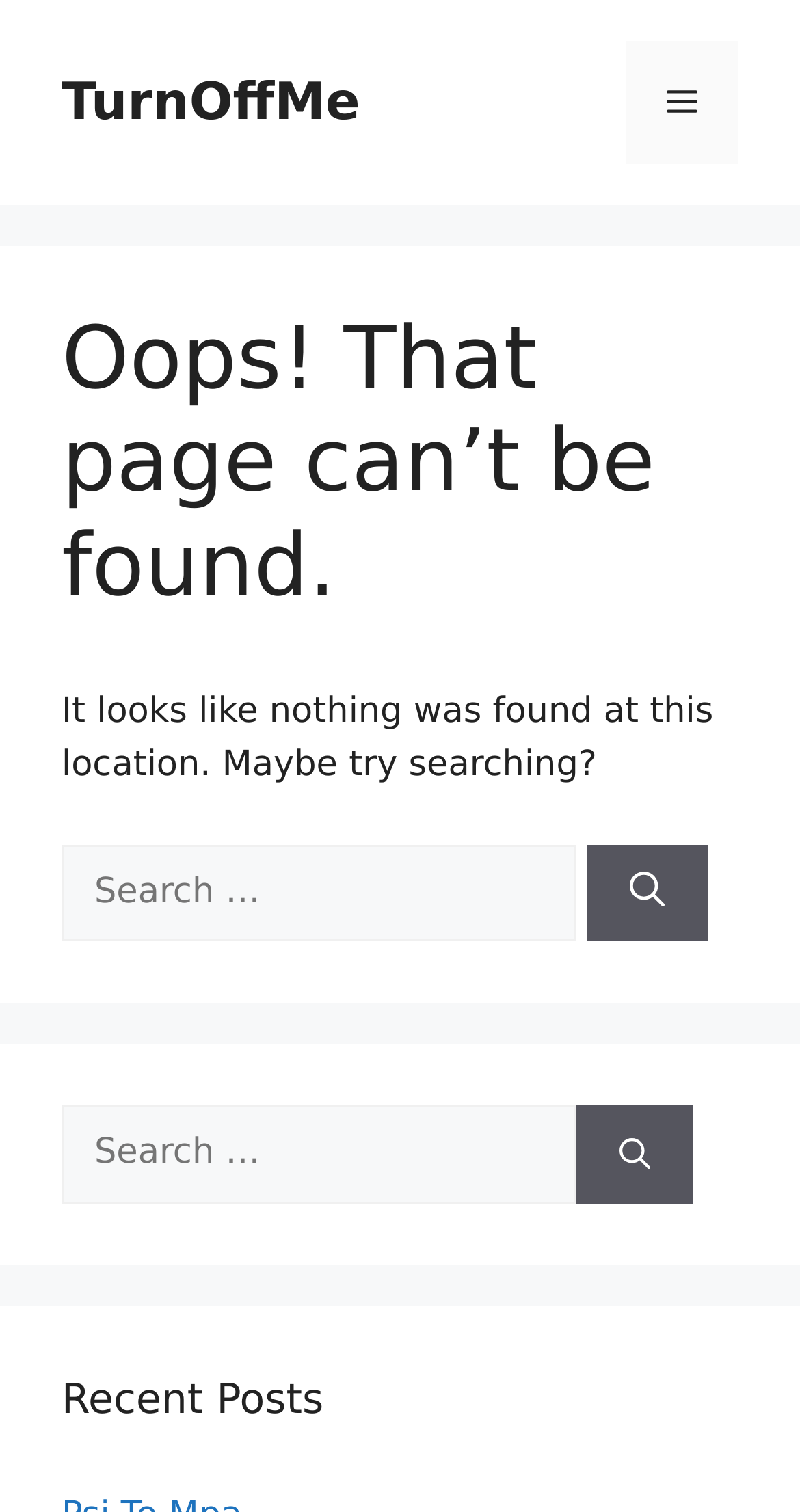What is the current page status?
Using the image provided, answer with just one word or phrase.

Page Not Found